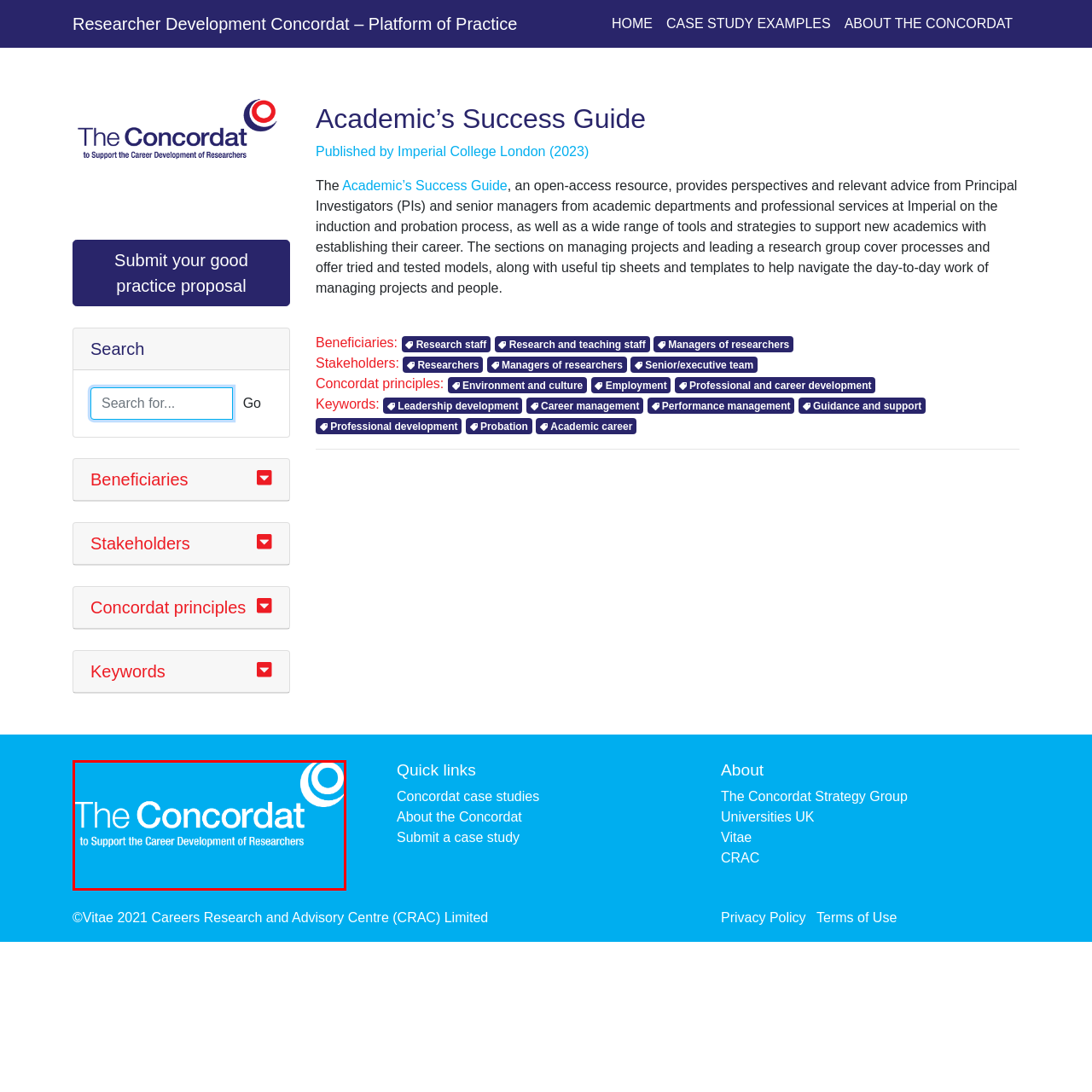Give an in-depth description of the scene depicted in the red-outlined box.

The image features the logo of "The Concordat," presented against a vibrant blue background. The text clearly states "The Concordat" in bold, prominent lettering above the tagline "to Support the Career Development of Researchers." This logo symbolizes the organization's commitment to enhancing the professional growth and support for researchers, emphasizing its role in the academic community. The design combines simplicity with impactful messaging, aiming to inspire confidence and recognition among stakeholders in the research field.